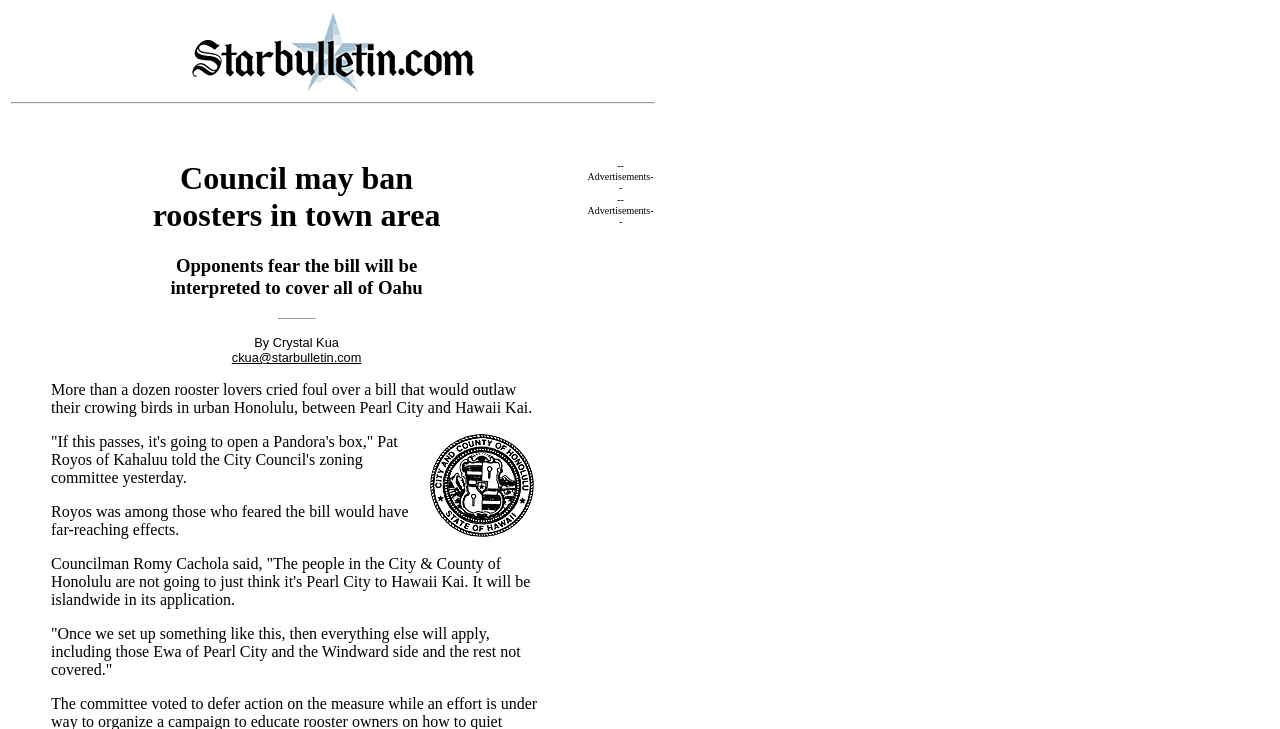Please provide a one-word or short phrase answer to the question:
Who is the author of the news article?

Crystal Kua